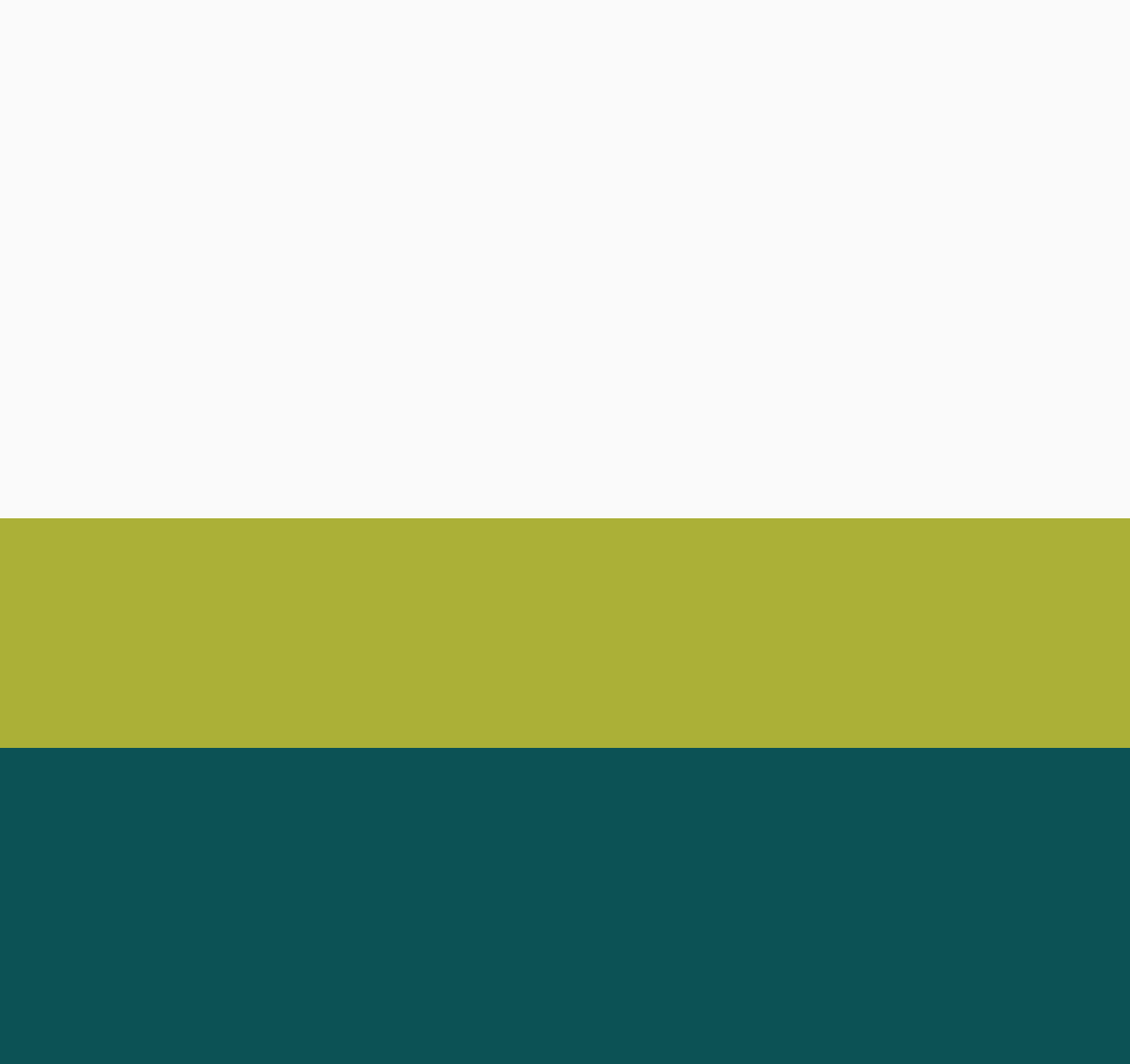Please specify the bounding box coordinates of the region to click in order to perform the following instruction: "Enter email address".

[0.571, 0.543, 0.805, 0.585]